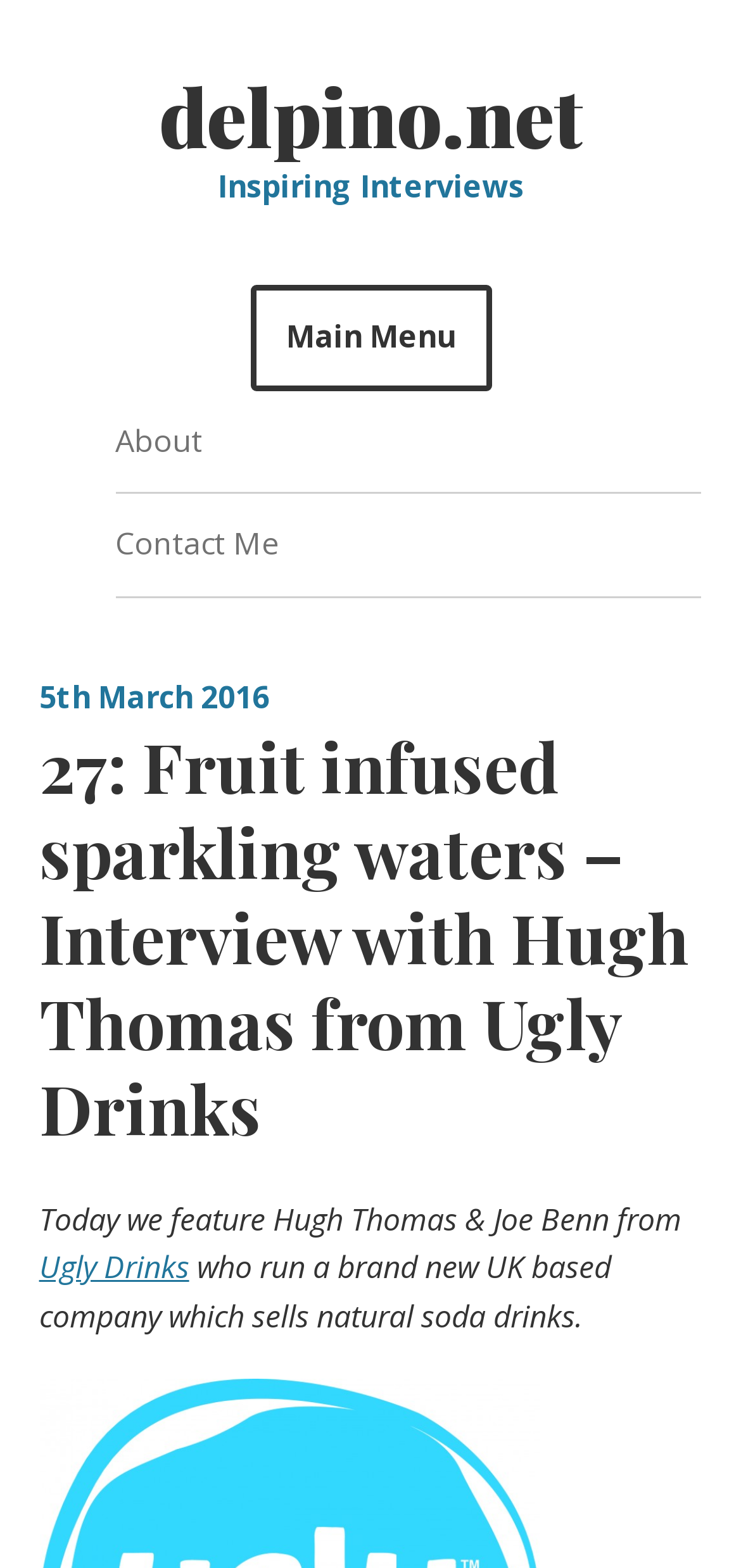Give a one-word or phrase response to the following question: What type of products does Ugly Drinks sell?

Natural soda drinks